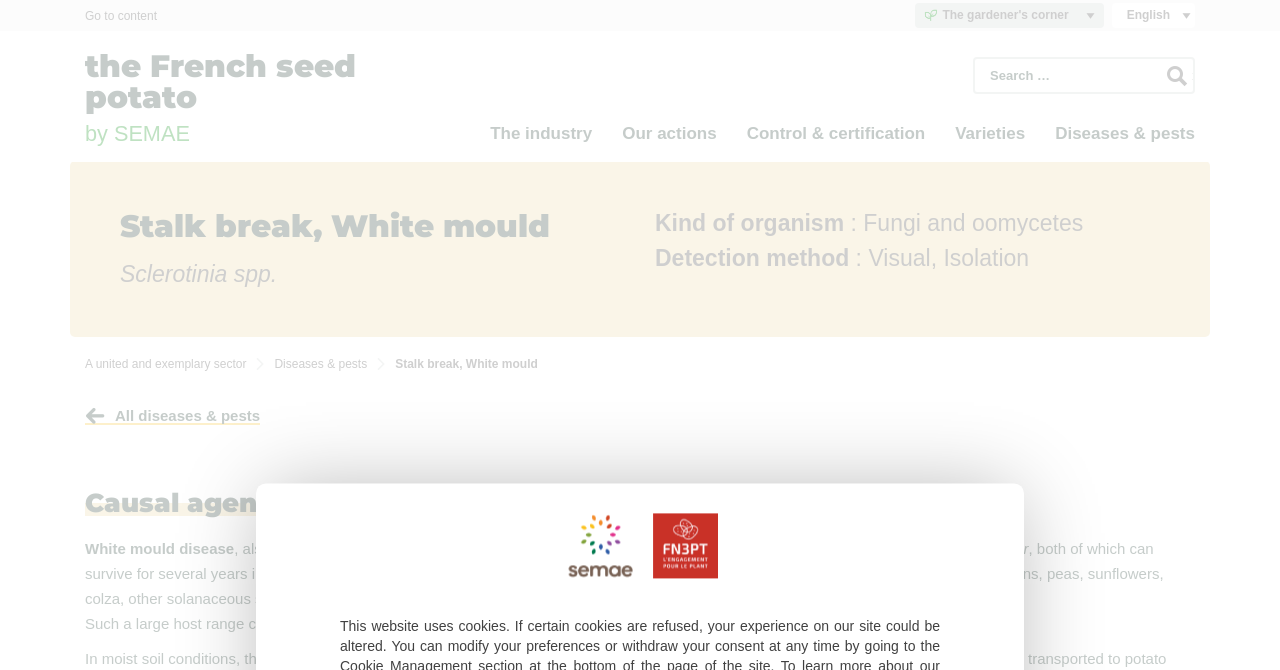Please provide a detailed answer to the question below by examining the image:
What is the purpose of the search box?

I inferred the purpose of the search box by looking at the text 'Search for:' next to the search box, which suggests that users can input keywords to search for relevant information.